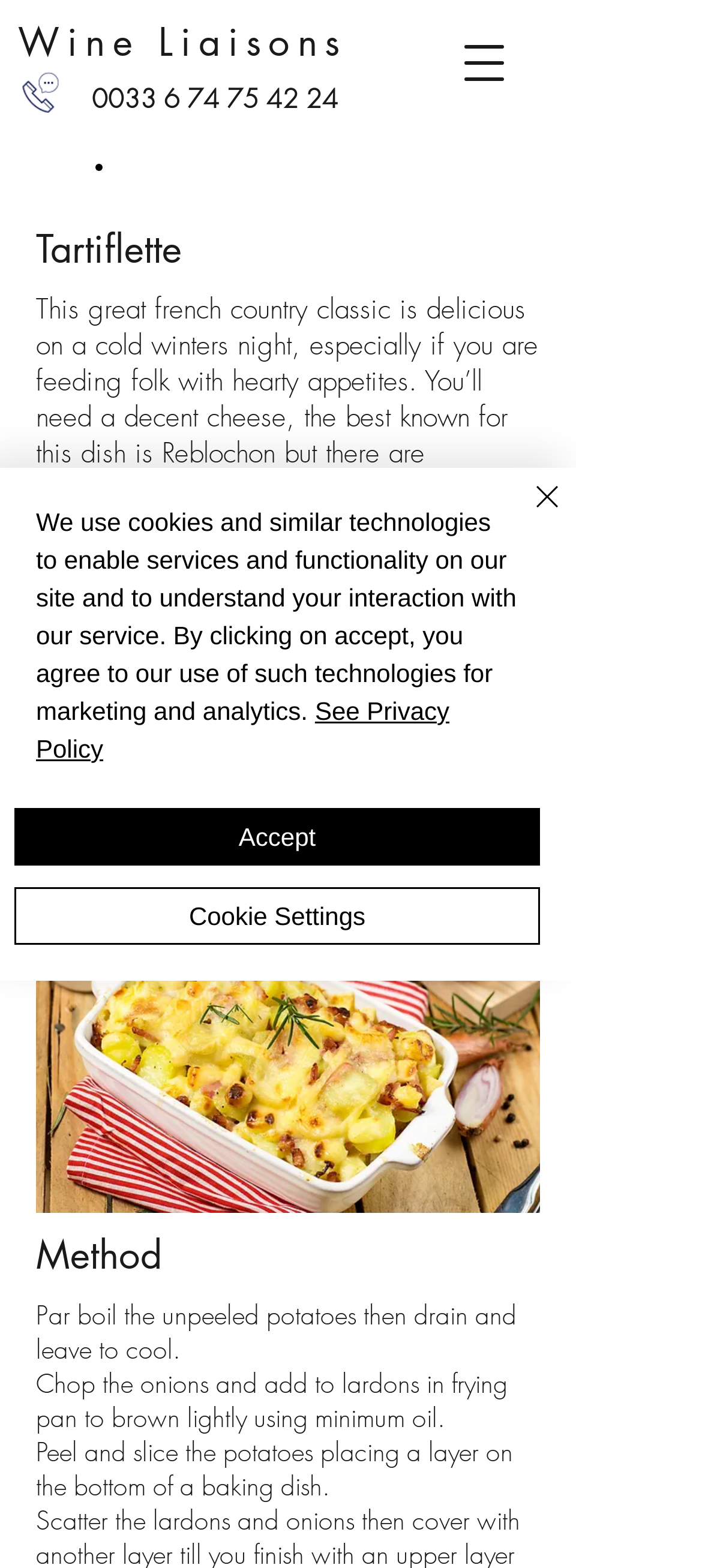What is the purpose of the lardons in the recipe?
Examine the image and give a concise answer in one word or a short phrase.

To brown lightly